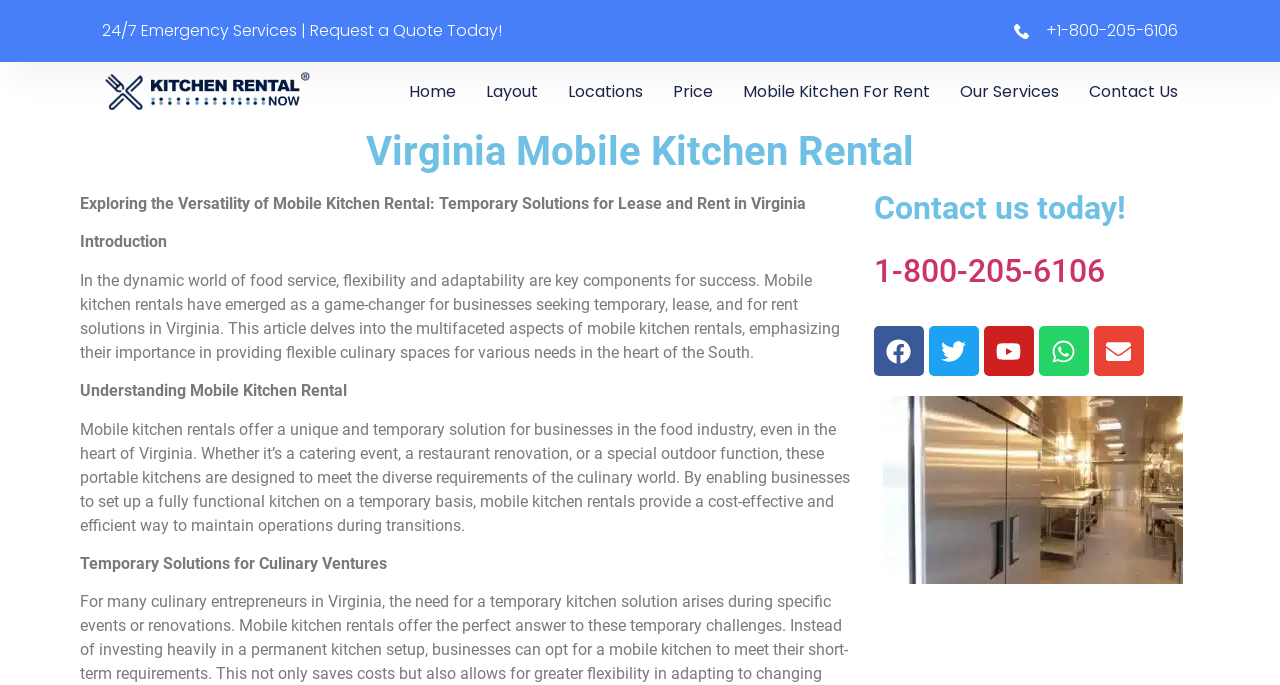What is the company name?
Provide a fully detailed and comprehensive answer to the question.

I found the company name at the top of the webpage, where it says 'Virginia Mobile Kitchen Rental - Kitchen Rental Now'.